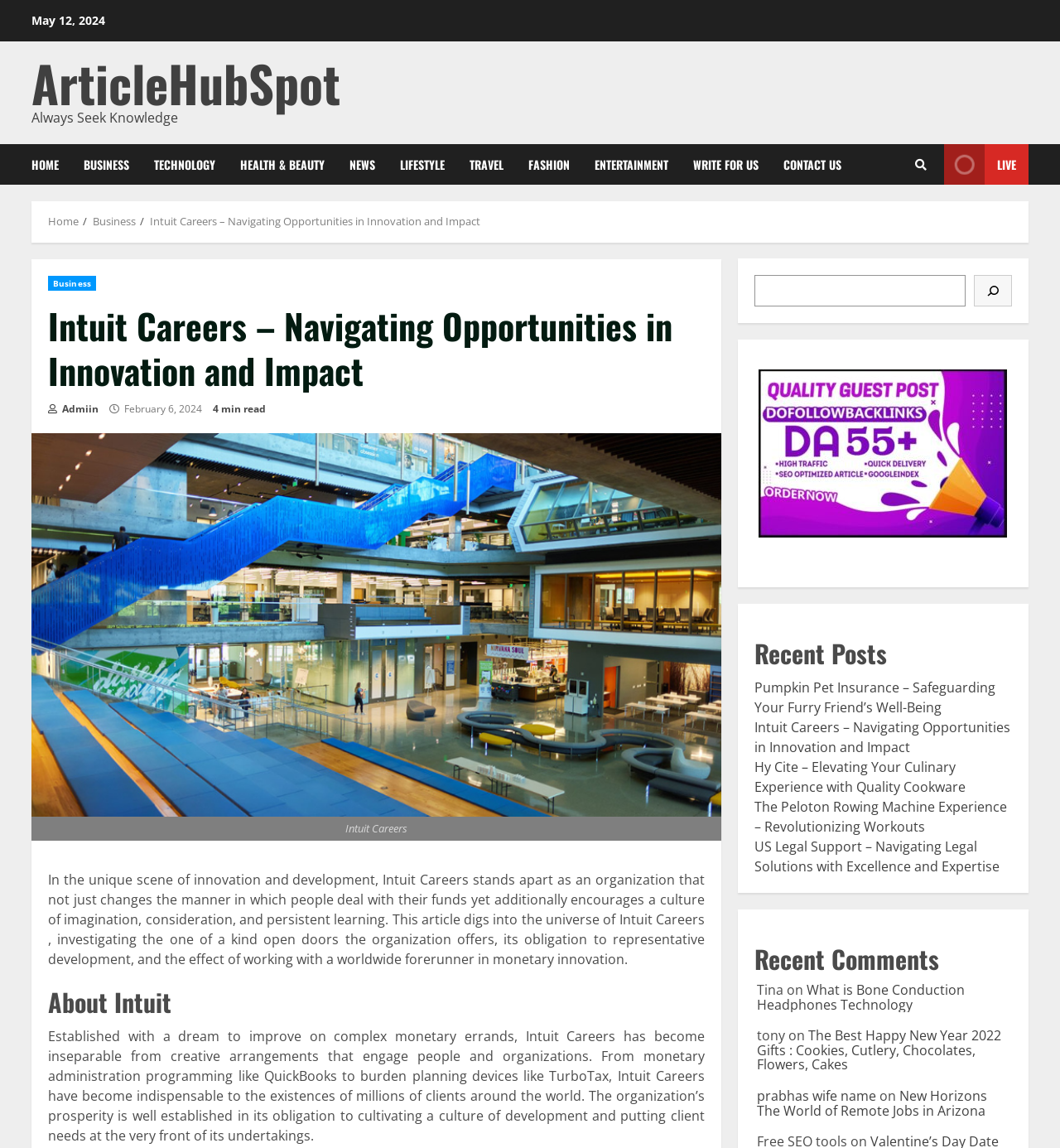Find and specify the bounding box coordinates that correspond to the clickable region for the instruction: "Check the save my name checkbox".

None